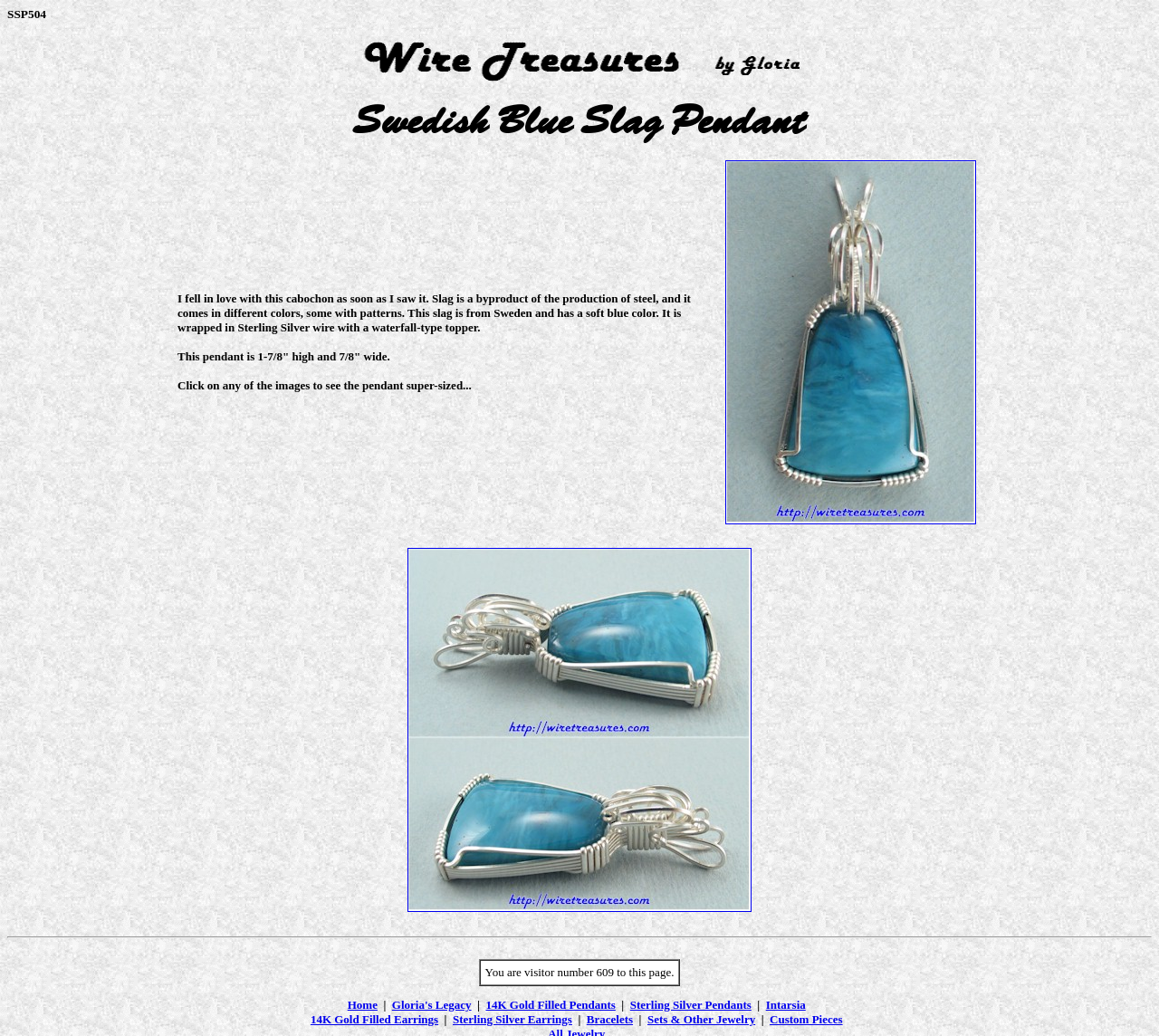What is the purpose of clicking on the images?
Give a single word or phrase answer based on the content of the image.

To see the pendant super-sized